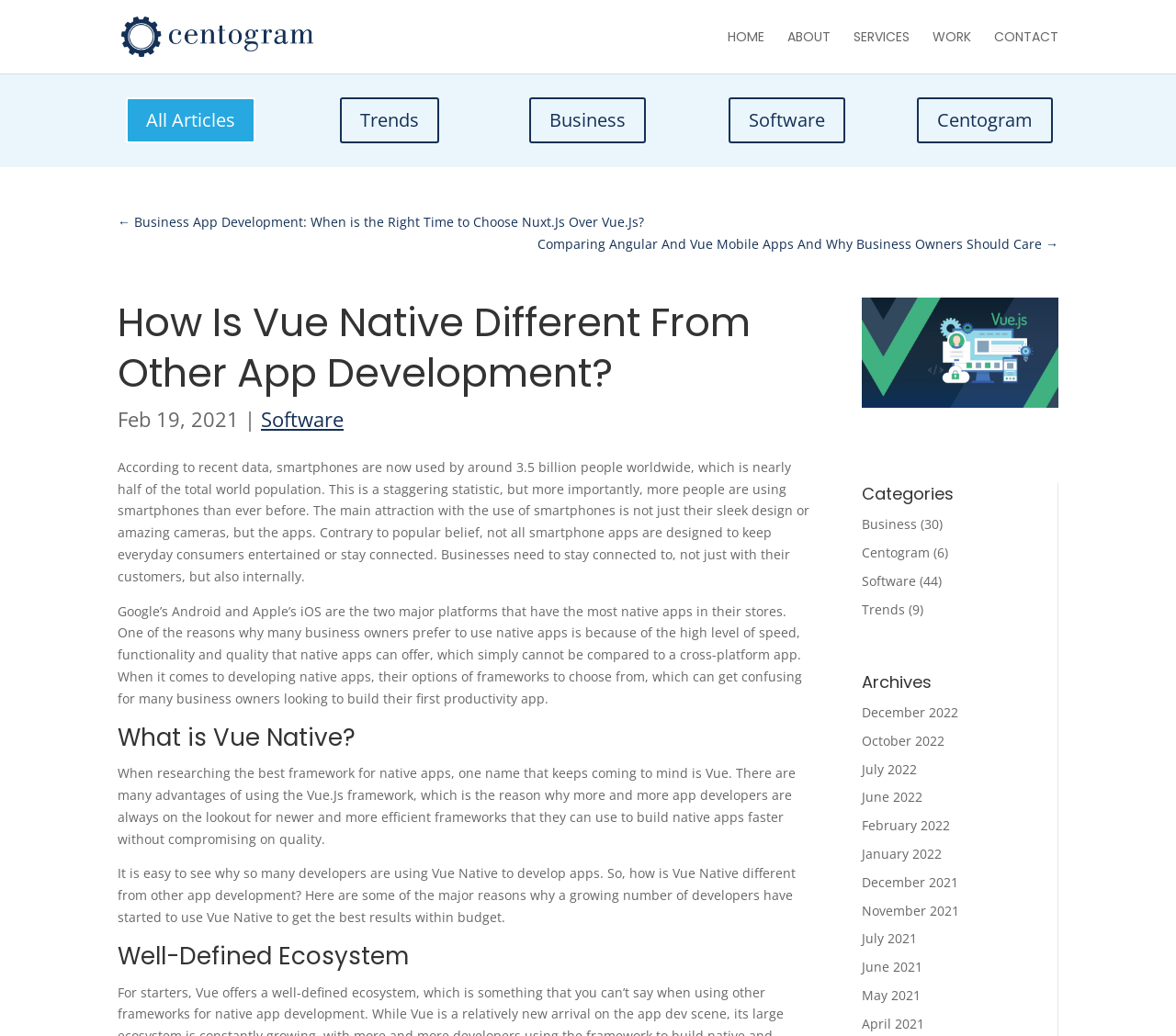Create an in-depth description of the webpage, covering main sections.

This webpage is about Vue Native, a framework for native app development. At the top, there is a logo and a navigation menu with links to "HOME", "ABOUT", "SERVICES", "WORK", and "CONTACT". Below the navigation menu, there are links to categories such as "All Articles", "Trends", "Business", "Software", and "Centogram".

The main content of the webpage is divided into sections. The first section has a heading "How Is Vue Native Different From Other App Development?" and a brief introduction to the topic. Below the introduction, there is an image related to Vue JavaScript.

The next section has a heading "What is Vue Native?" and provides more information about the framework, including its advantages and why it is popular among app developers. This section is followed by another section with a heading "Well-Defined Ecosystem".

On the right side of the webpage, there are two columns. The first column has headings "Categories" and "Archives". Under "Categories", there are links to "Business", "Centogram", "Software", and "Trends", each with a number in parentheses. Under "Archives", there are links to various months and years, from December 2022 to April 2021.

Throughout the webpage, there are several paragraphs of text that provide information about Vue Native, its benefits, and its differences from other app development frameworks.